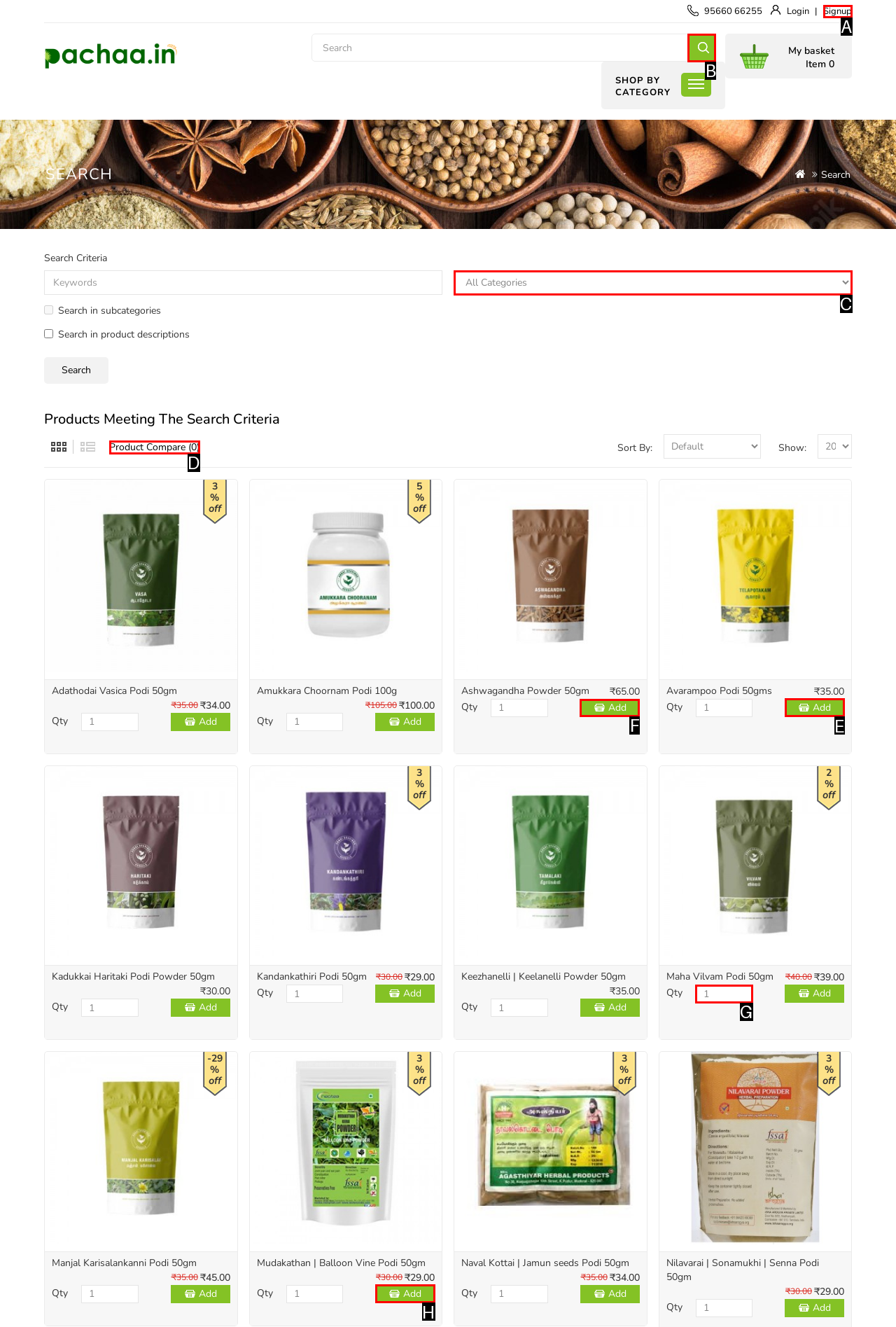Select the appropriate bounding box to fulfill the task: Add Ashwagandha Powder 50gm to the basket Respond with the corresponding letter from the choices provided.

F